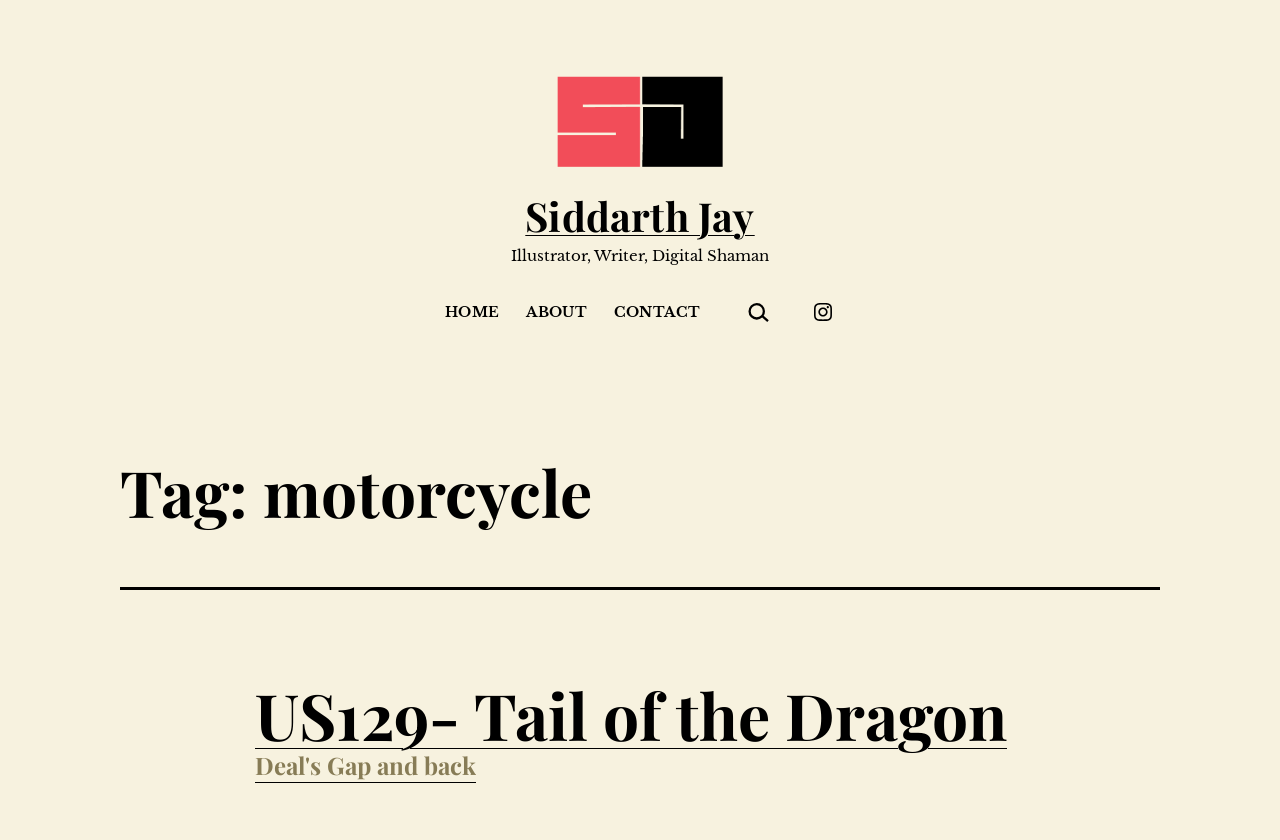What is the title of the article below the header?
Based on the screenshot, respond with a single word or phrase.

US129- Tail of the Dragon Deal's Gap and back